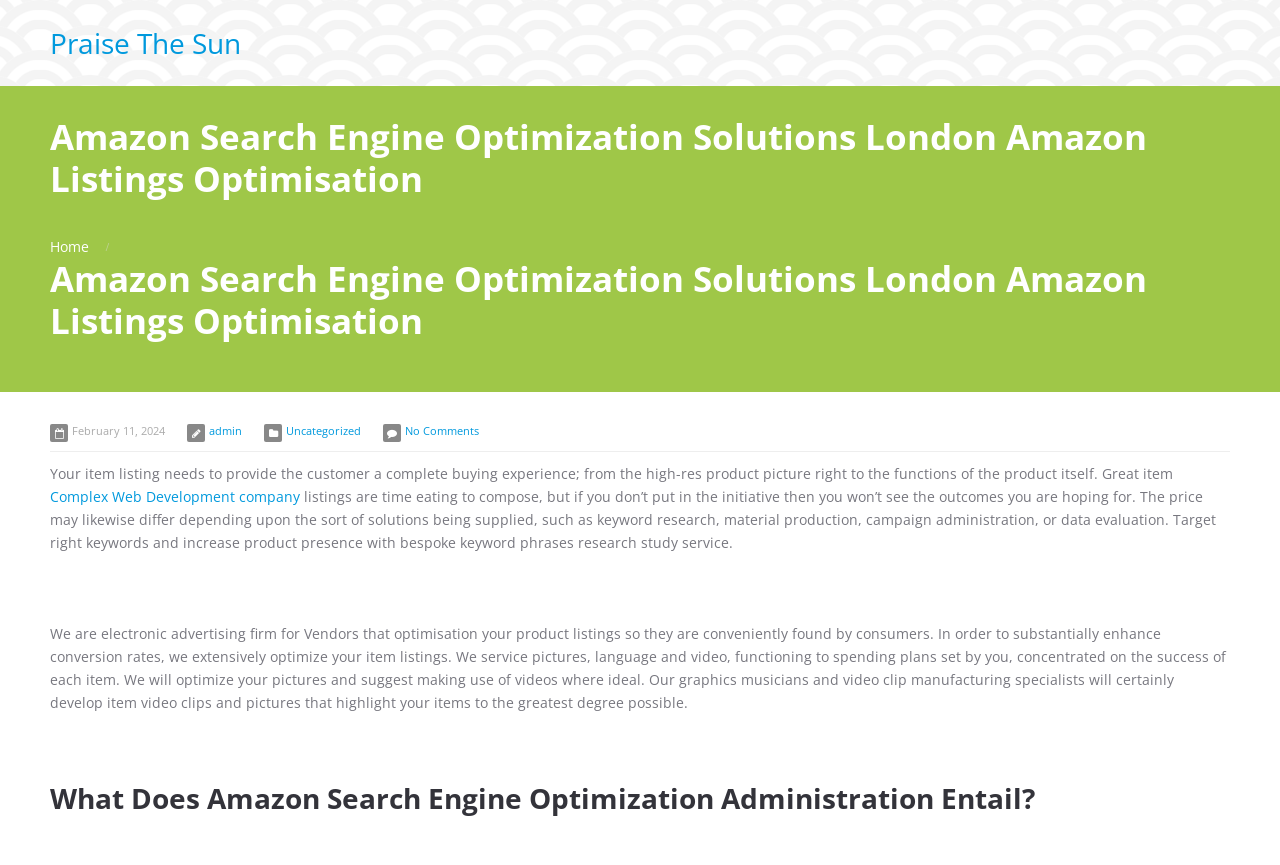Illustrate the webpage with a detailed description.

The webpage appears to be a service page for Amazon search engine optimization solutions, specifically for product listings optimization. At the top, there is a link to "Praise The Sun" and a heading that reads "Amazon Search Engine Optimization Solutions London Amazon Listings Optimisation". Below this, there is a link to "Home" and another heading with the same text as before.

On the left side, there is a section with a date "February 11, 2024" and three links: "admin", "Uncategorized", and "No Comments". To the right of this section, there is a paragraph of text that explains the importance of providing a complete buying experience for customers, including high-resolution product pictures and product features.

Below this paragraph, there is a link to "Complex Web Development company" and a block of text that discusses the time-consuming process of creating item listings and the importance of targeting the right keywords to increase product visibility. The text also mentions various services offered, including keyword research, content creation, campaign management, and data analysis.

Further down, there is a brief separator line, followed by a longer block of text that describes the services offered by the company, including optimizing product listings for better conversion rates, working with pictures, language, and video, and creating item videos and pictures that highlight the products.

At the bottom of the page, there is a heading that reads "What Does Amazon Search Engine Optimization Administration Entail?"